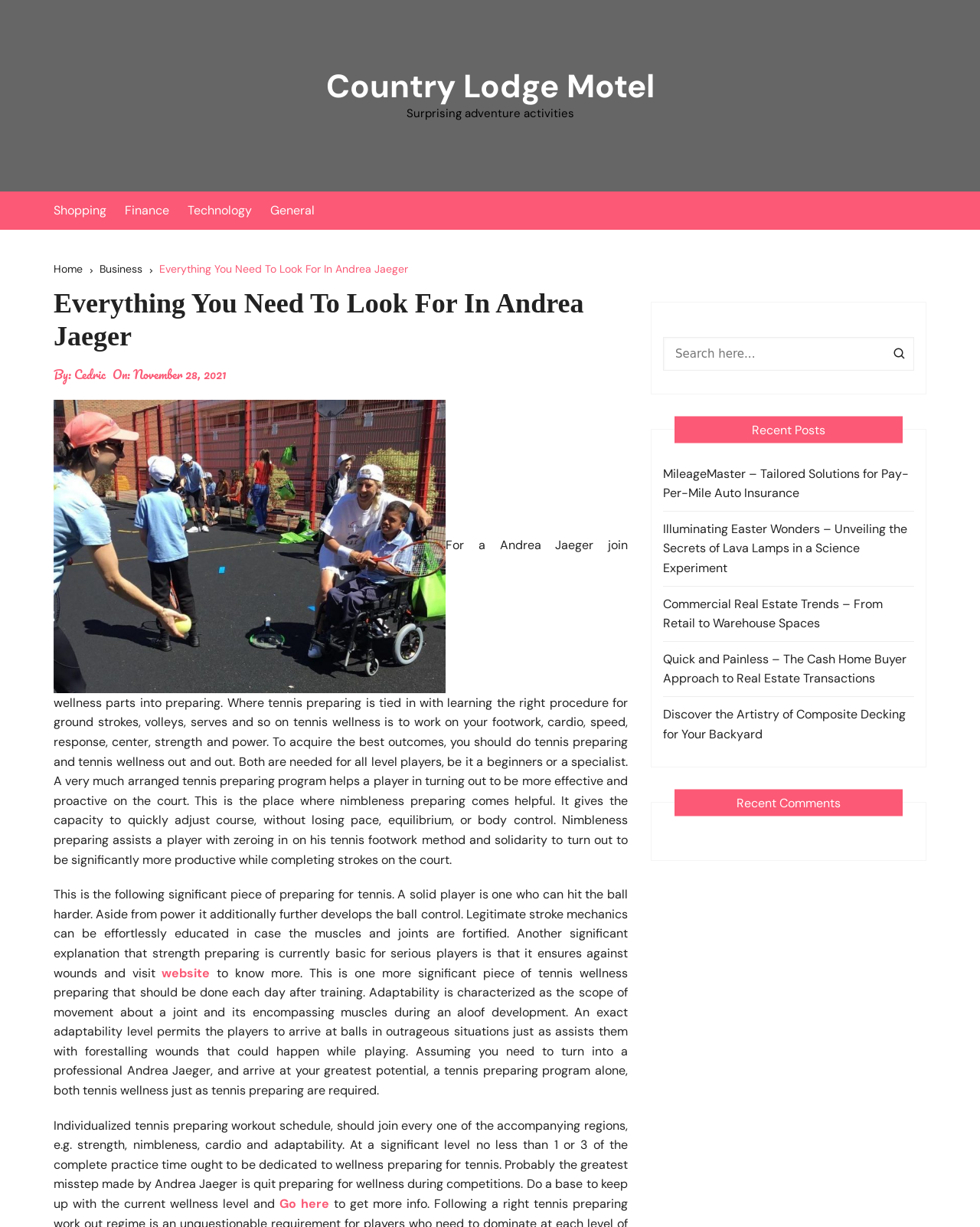Provide the bounding box coordinates of the section that needs to be clicked to accomplish the following instruction: "Read the 'Recent Posts' section."

[0.759, 0.339, 0.85, 0.362]